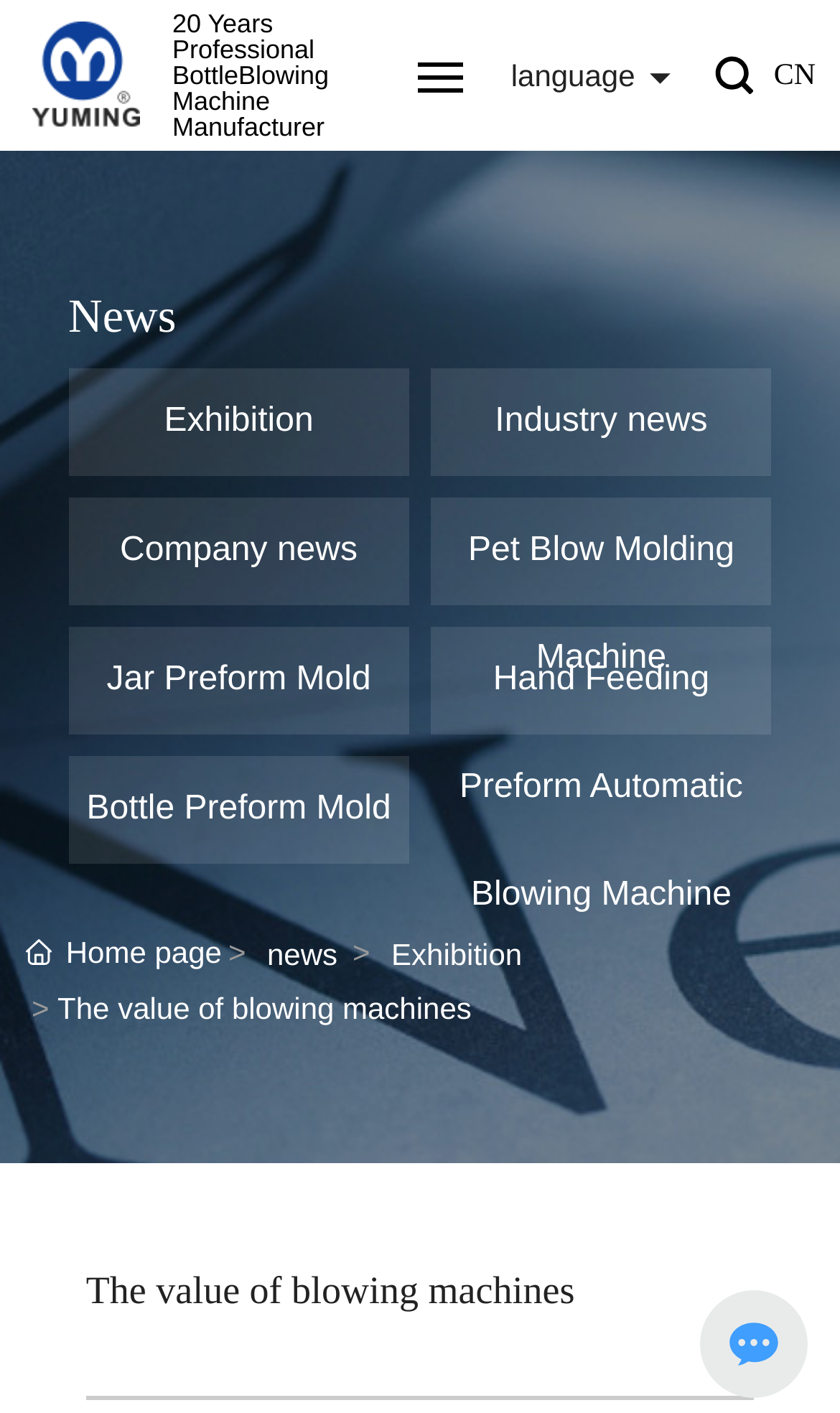What is the purpose of the 'SOLUTION' link? Observe the screenshot and provide a one-word or short phrase answer.

to provide solutions